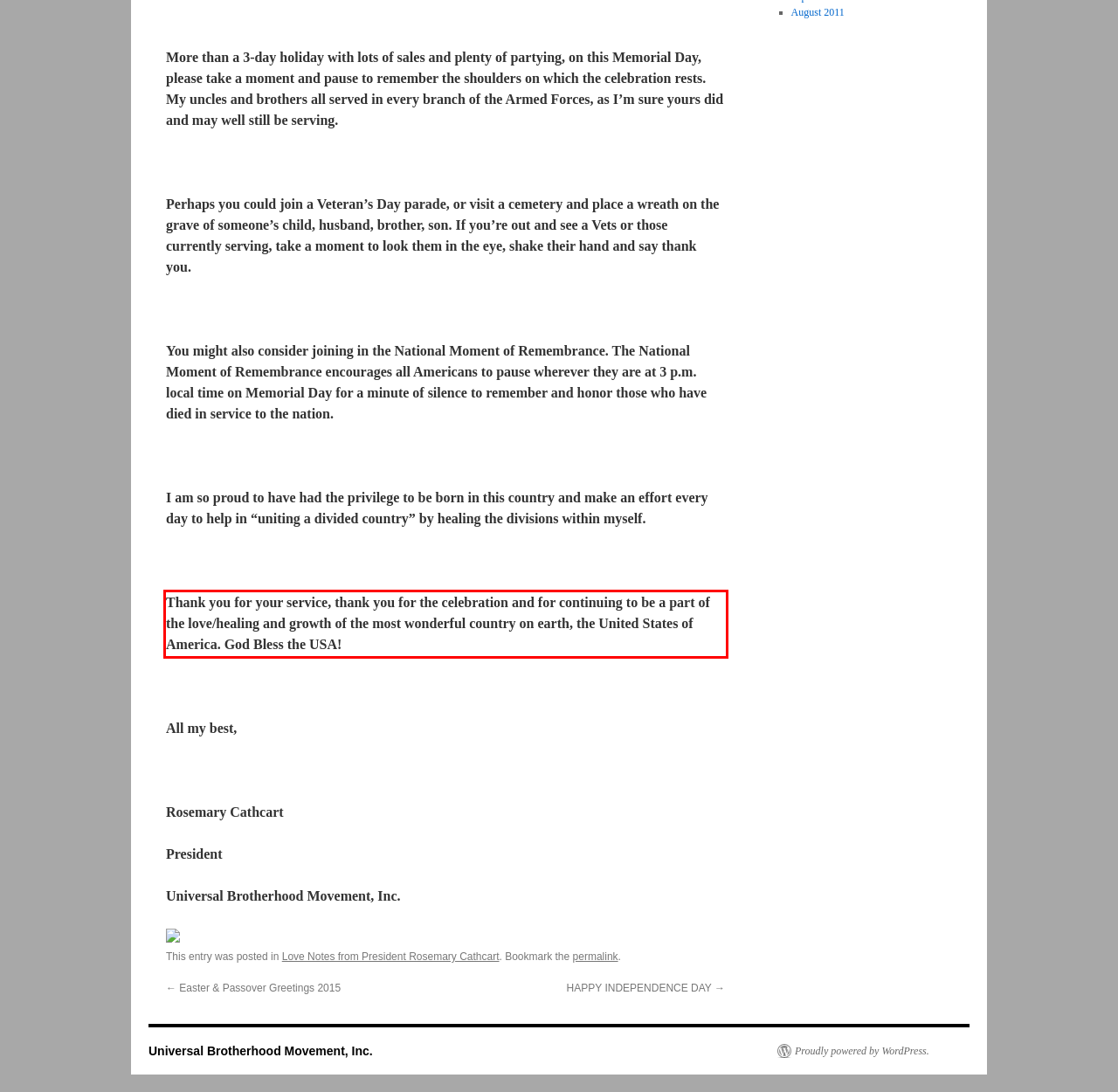Inspect the webpage screenshot that has a red bounding box and use OCR technology to read and display the text inside the red bounding box.

Thank you for your service, thank you for the celebration and for continuing to be a part of the love/healing and growth of the most wonderful country on earth, the United States of America. God Bless the USA!